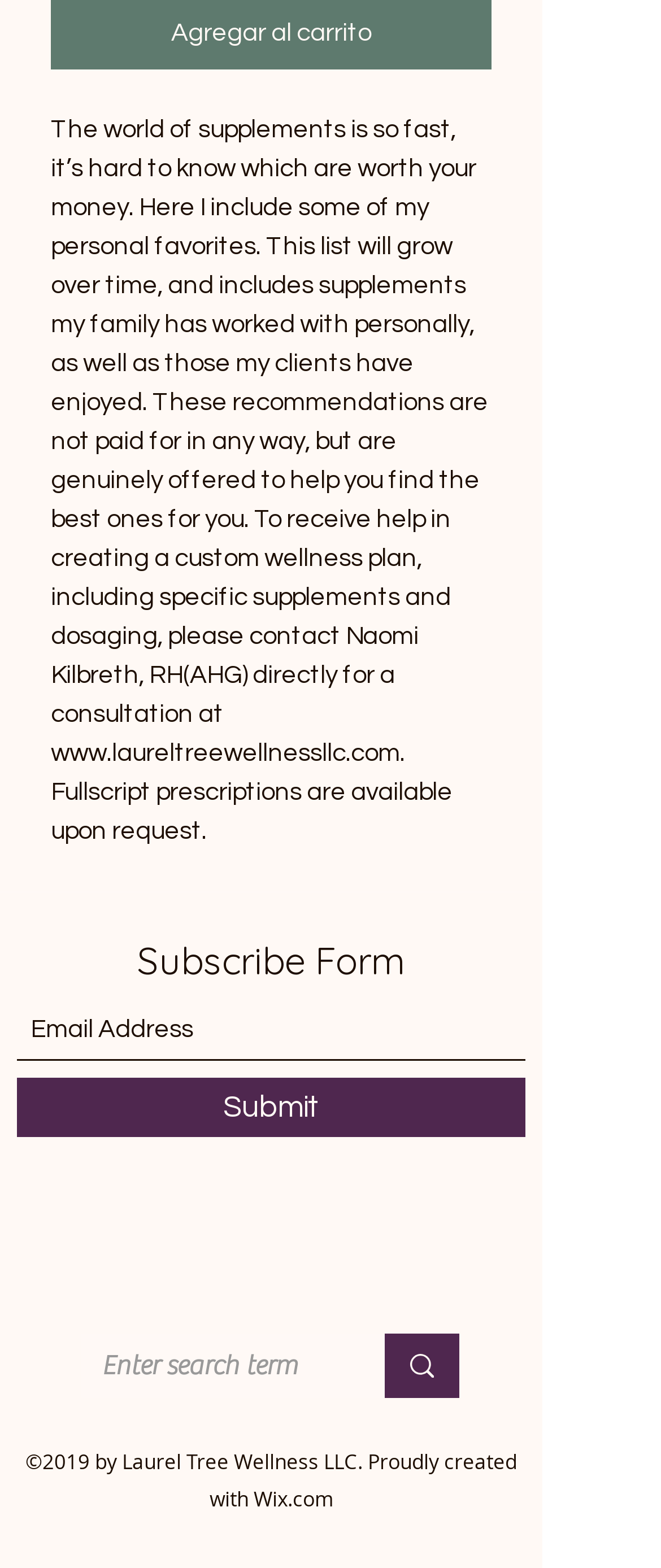What is the purpose of the search function?
Please give a detailed and thorough answer to the question, covering all relevant points.

The search function is located at the bottom of the webpage and has a search box and a button. This suggests that users can input specific keywords or phrases to find relevant content within the website.